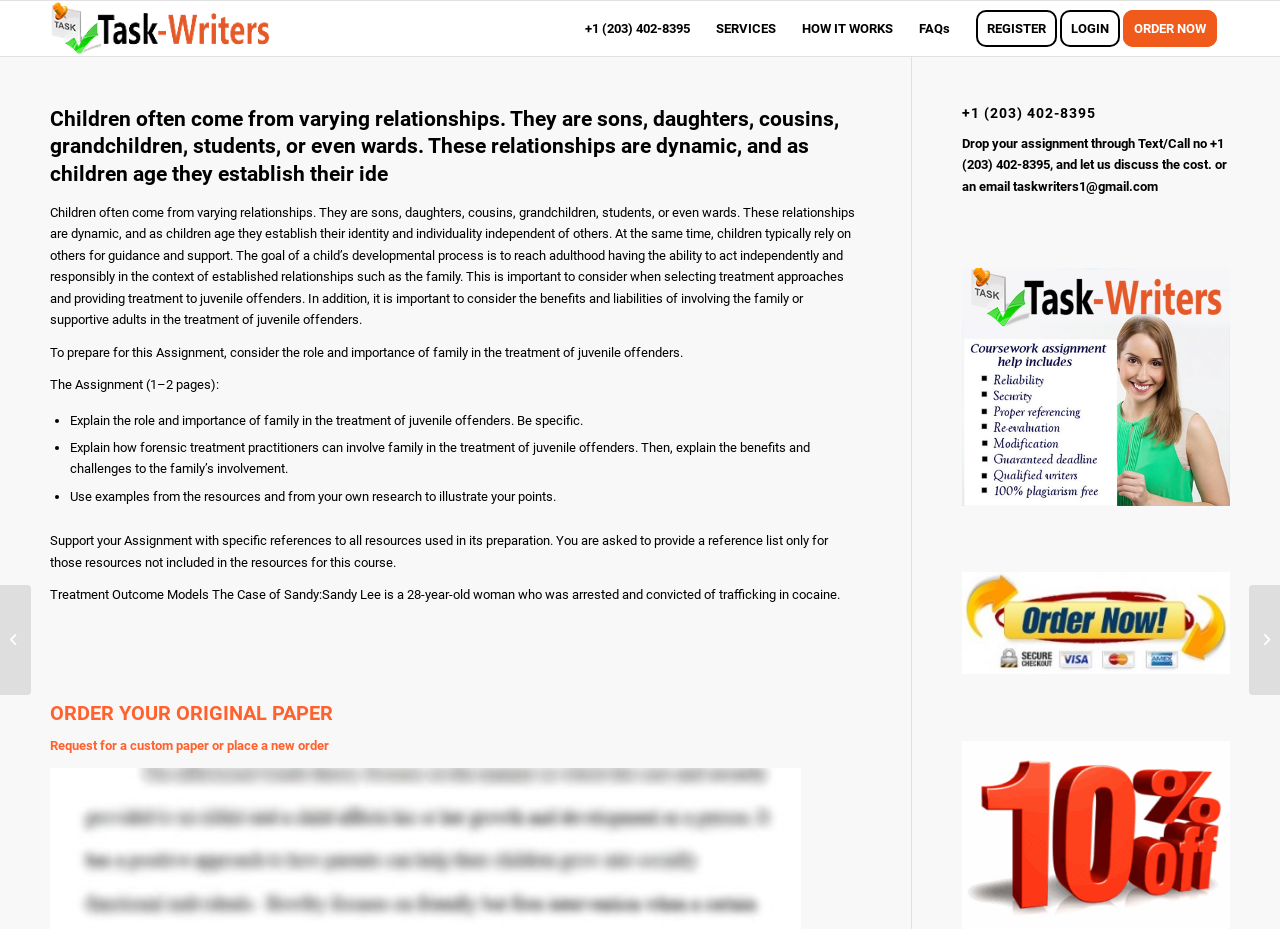Please identify the coordinates of the bounding box that should be clicked to fulfill this instruction: "Register now".

[0.752, 0.001, 0.836, 0.06]